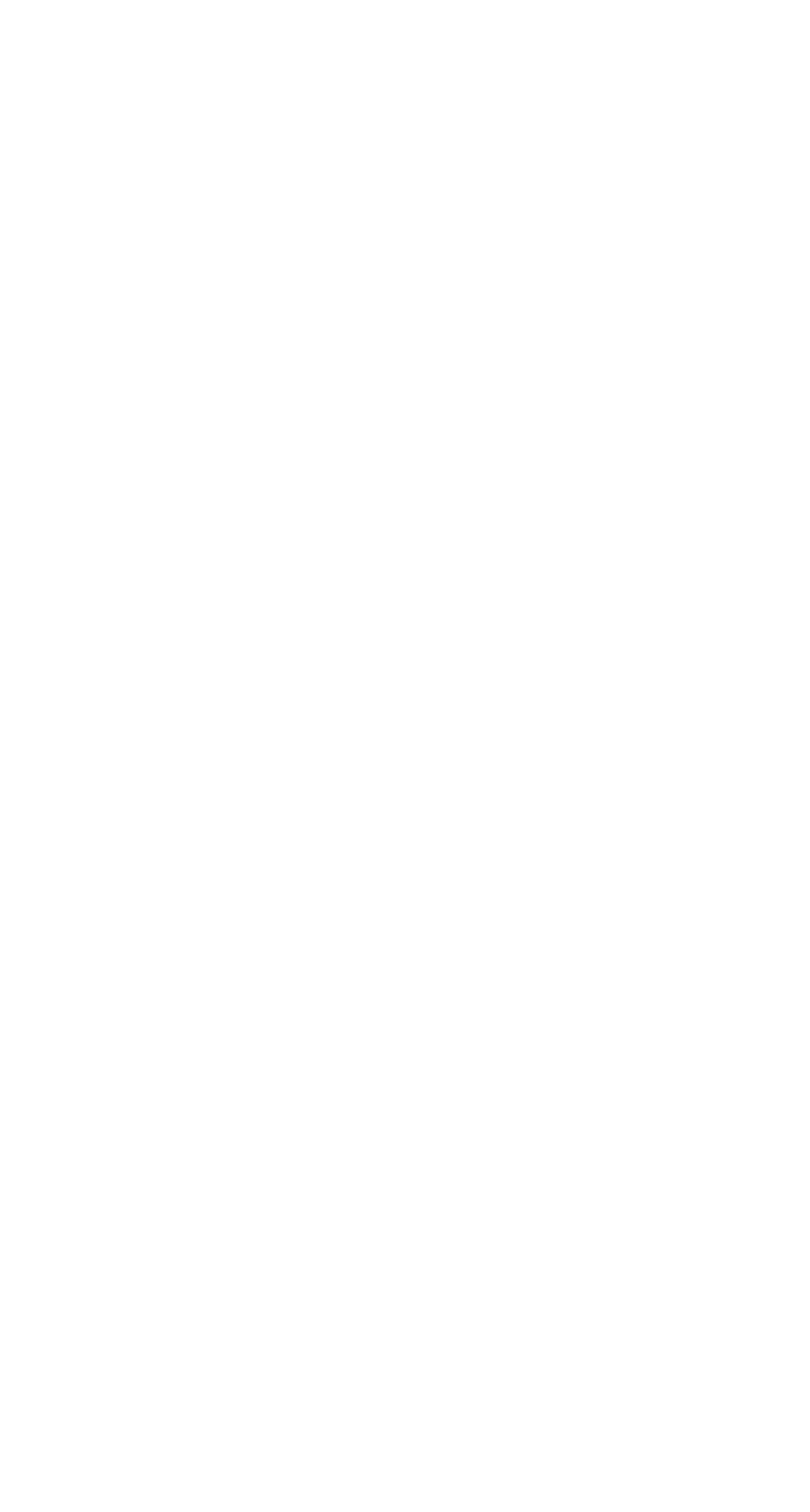Using the element description Ein nachhaltiges, grünes Europa, predict the bounding box coordinates for the UI element. Provide the coordinates in (top-left x, top-left y, bottom-right x, bottom-right y) format with values ranging from 0 to 1.

[0.062, 0.818, 0.885, 0.875]